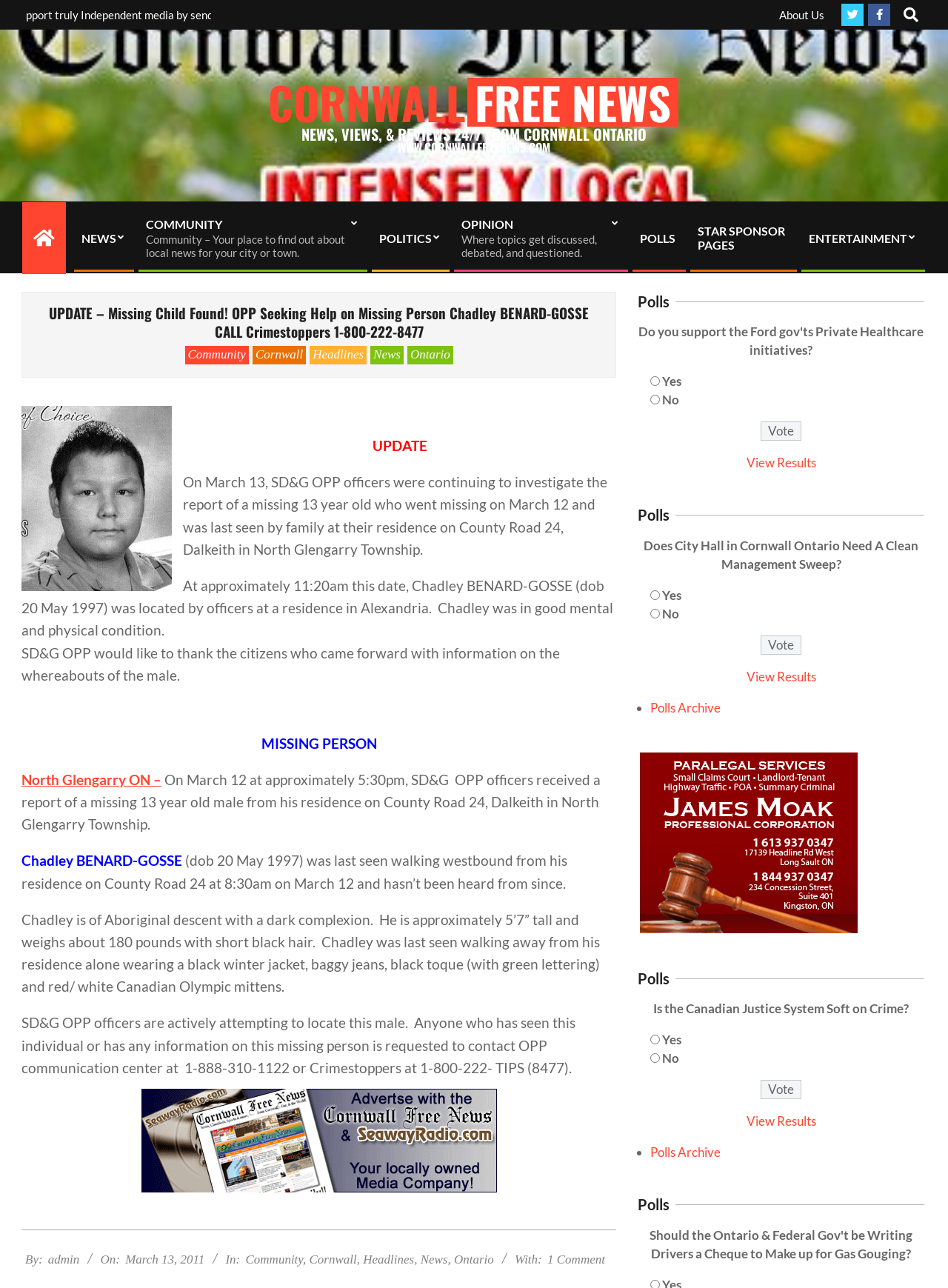Determine the bounding box coordinates for the area you should click to complete the following instruction: "Read the news article".

[0.038, 0.236, 0.635, 0.265]